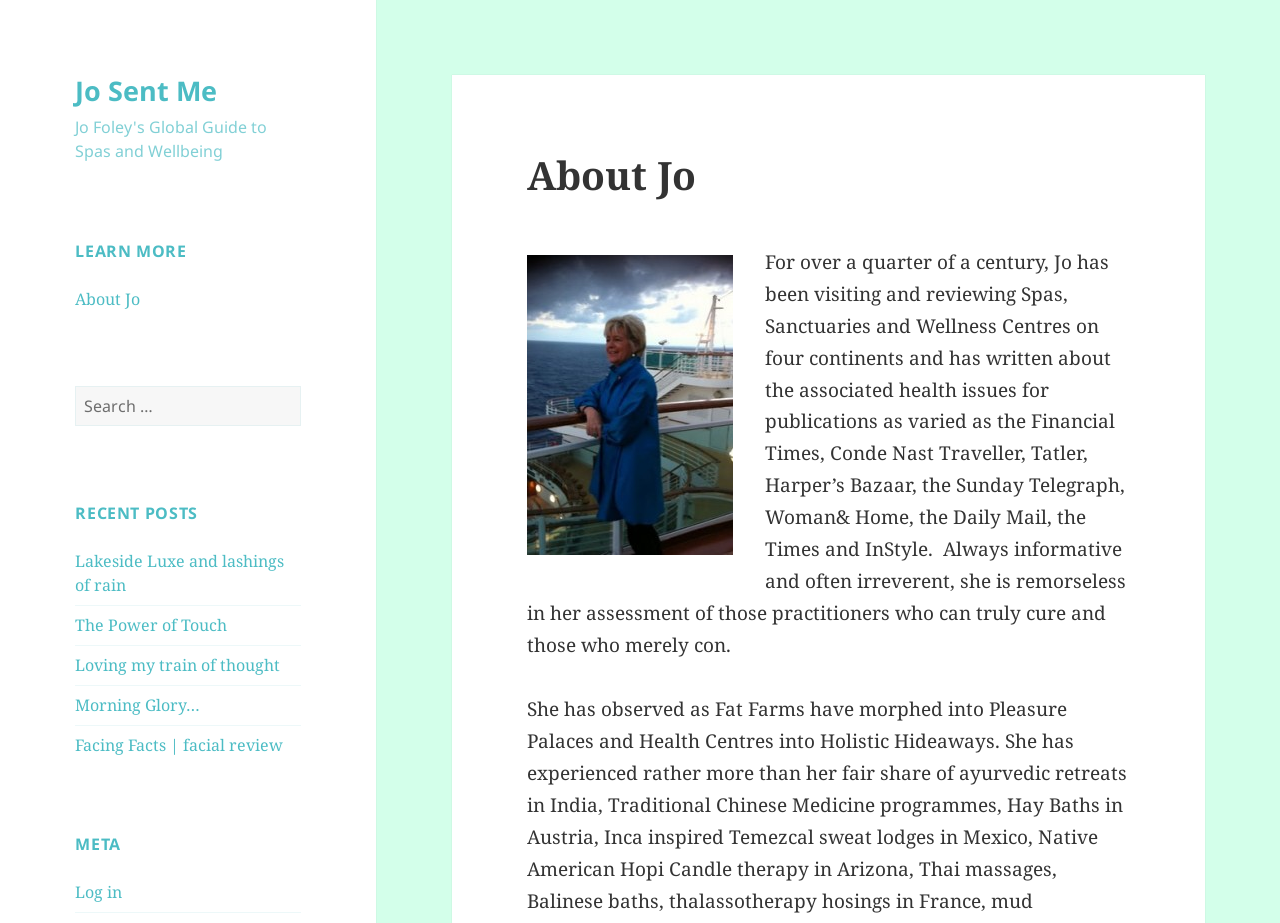Convey a detailed summary of the webpage, mentioning all key elements.

The webpage is about Jo, a spa reviewer, and her website "Jo Sent Me". At the top, there is a link to "Jo Sent Me" and a heading "LEARN MORE". Below that, there is a link to "About Jo" and a search bar with a label "Search for:" and a button labeled "Search". 

On the left side, there are several headings and links. The first heading is "RECENT POSTS", followed by five links to recent posts, including "Lakeside Luxe and lashings of rain", "The Power of Touch", "Loving my train of thought", "Morning Glory…", and "Facing Facts | facial review". 

Further down, there is a heading "META" and a link to "Log in". On the right side, there is a header section with a heading "About Jo" and an image of Jo Foley. Below the image, there is a paragraph of text describing Jo's experience and credentials as a spa reviewer, mentioning her work with various publications.